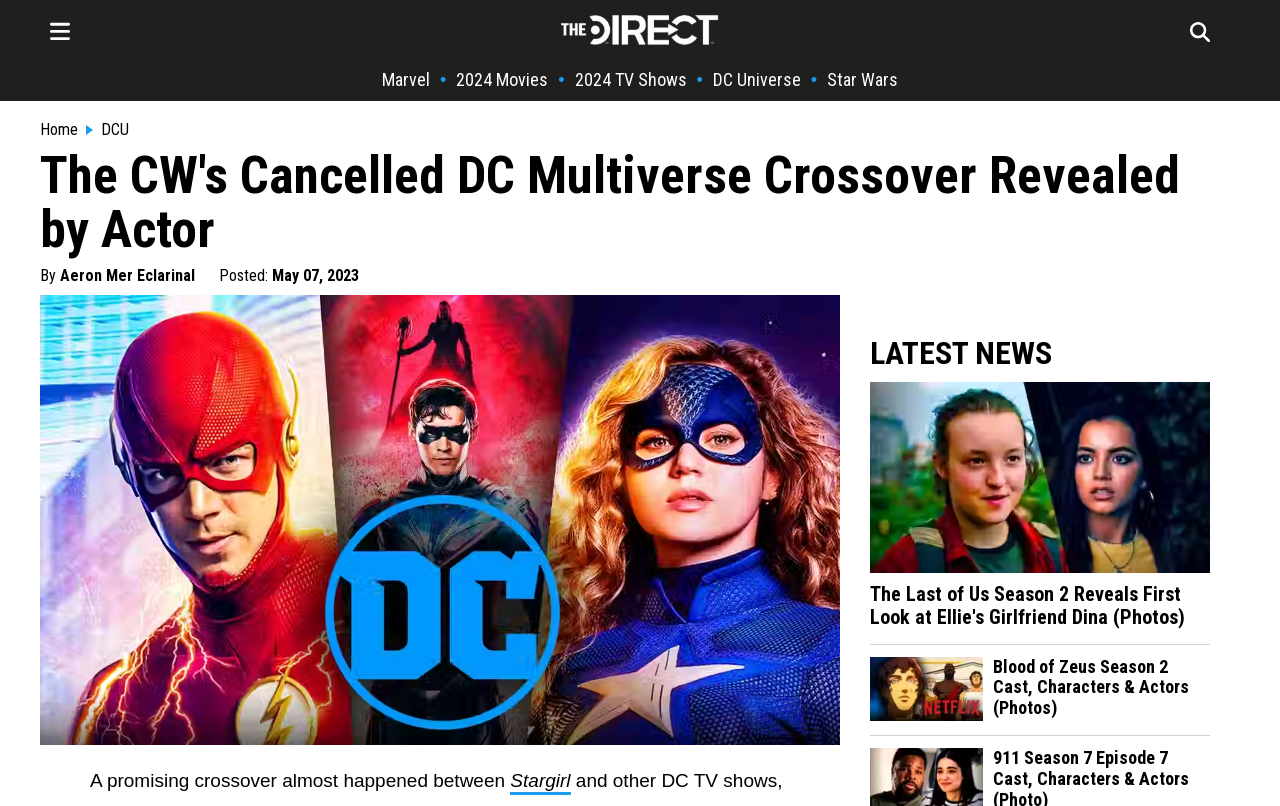Based on the element description: "Star Wars", identify the UI element and provide its bounding box coordinates. Use four float numbers between 0 and 1, [left, top, right, bottom].

[0.646, 0.086, 0.702, 0.112]